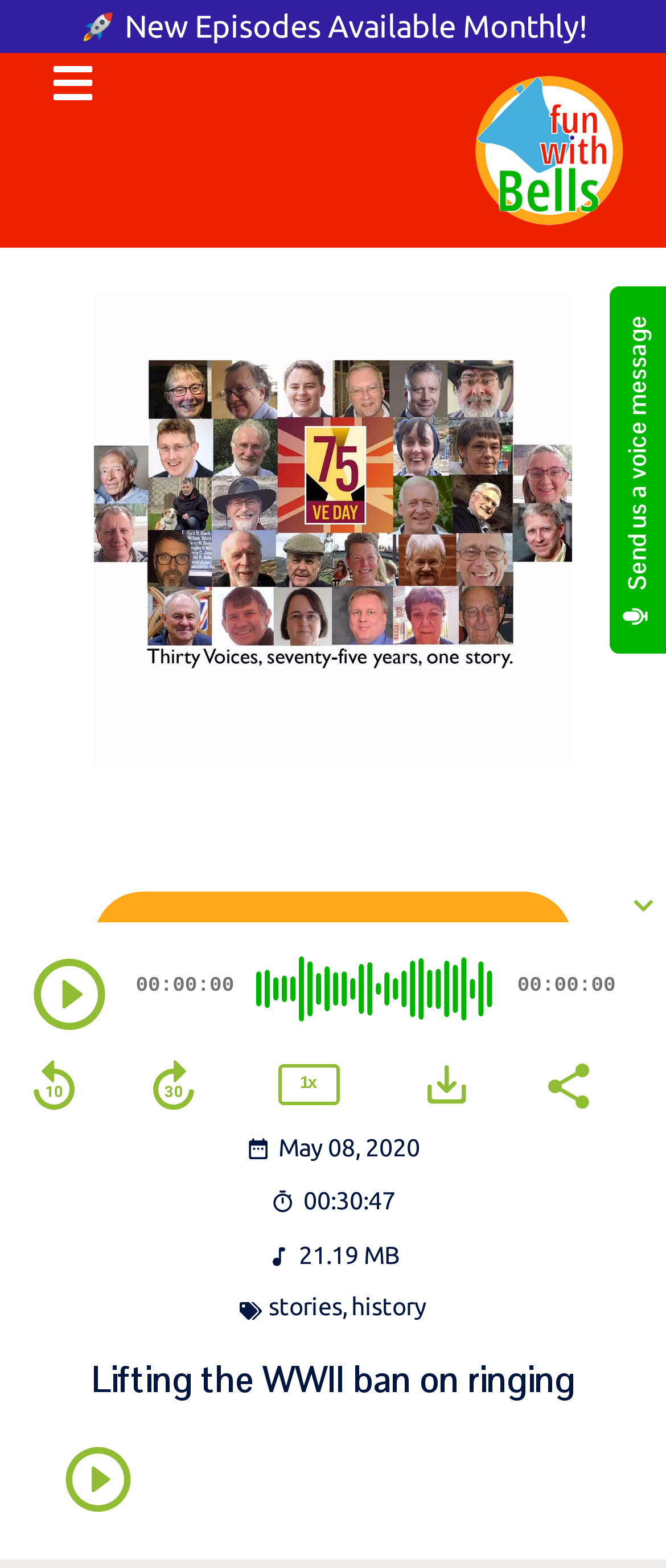Can you give a comprehensive explanation to the question given the content of the image?
Is the audio player currently playing?

I found that the audio player is not currently playing by looking at the button element with the text 'Play', which indicates that the player is in a paused state.